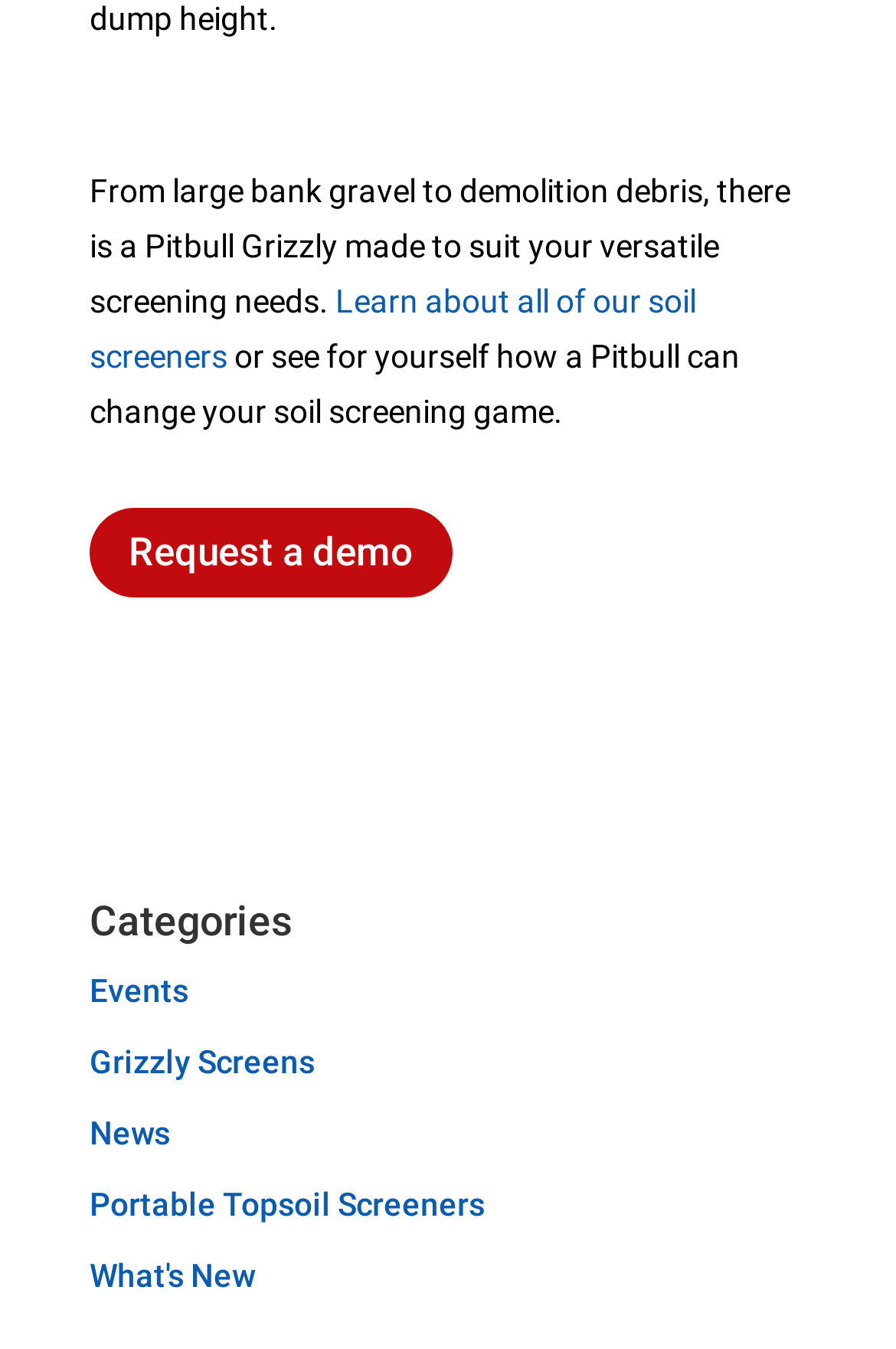Determine the bounding box coordinates for the UI element matching this description: "News".

[0.1, 0.826, 0.19, 0.853]